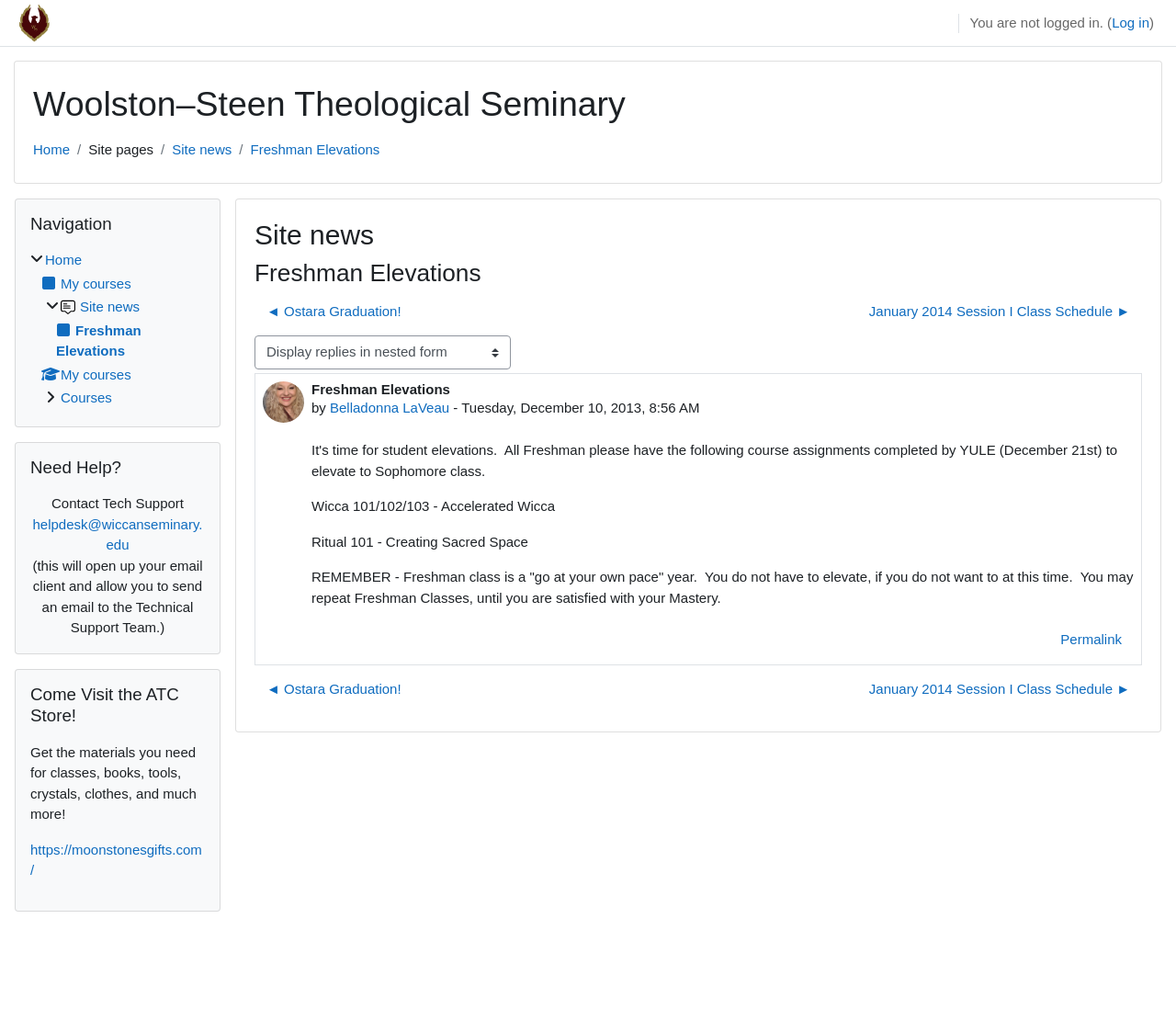Please locate the bounding box coordinates of the element that should be clicked to complete the given instruction: "Visit the ATC Store".

[0.026, 0.815, 0.172, 0.85]